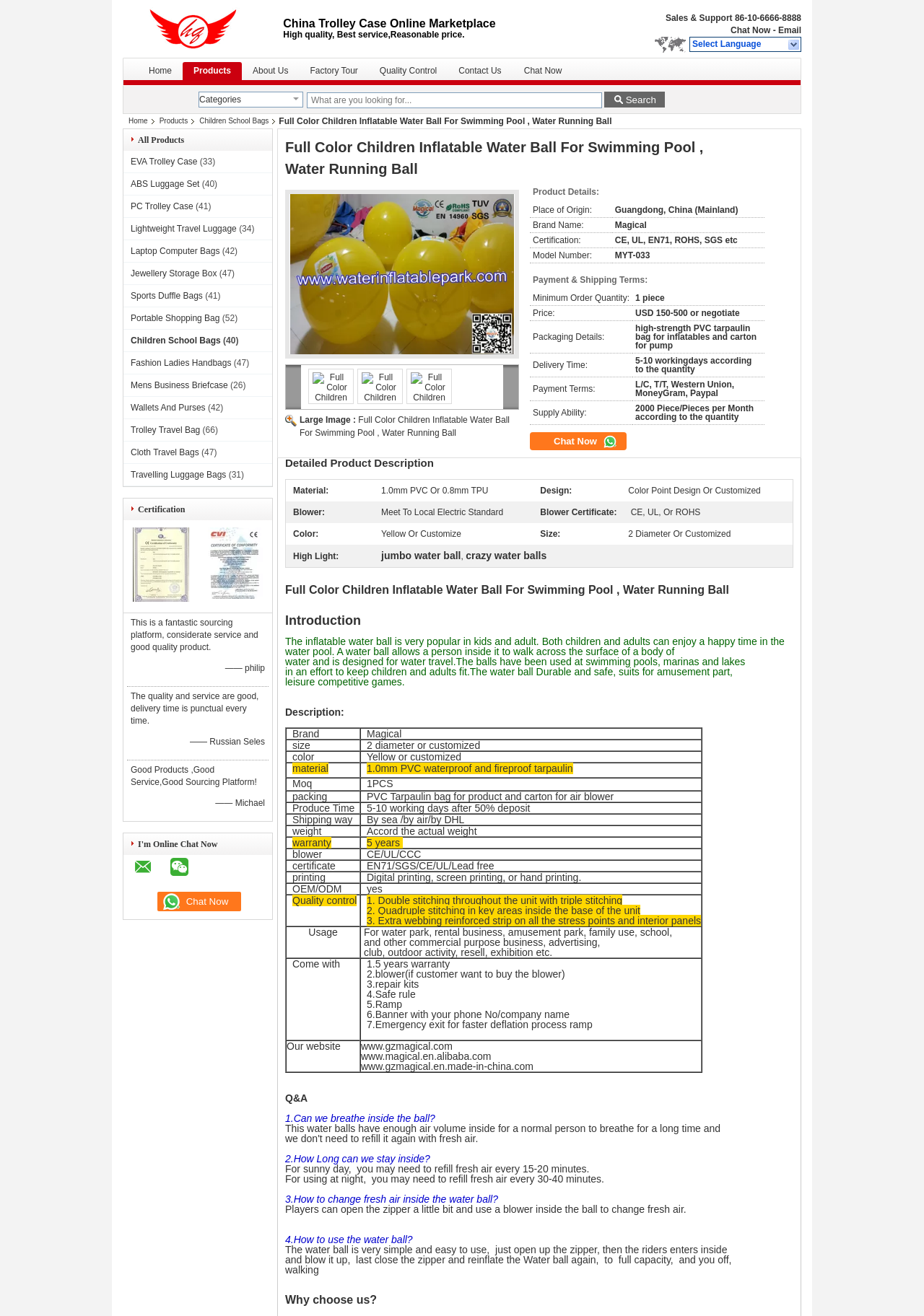Identify the bounding box coordinates of the clickable region required to complete the instruction: "View EVA Trolley Case product". The coordinates should be given as four float numbers within the range of 0 and 1, i.e., [left, top, right, bottom].

[0.141, 0.119, 0.214, 0.127]